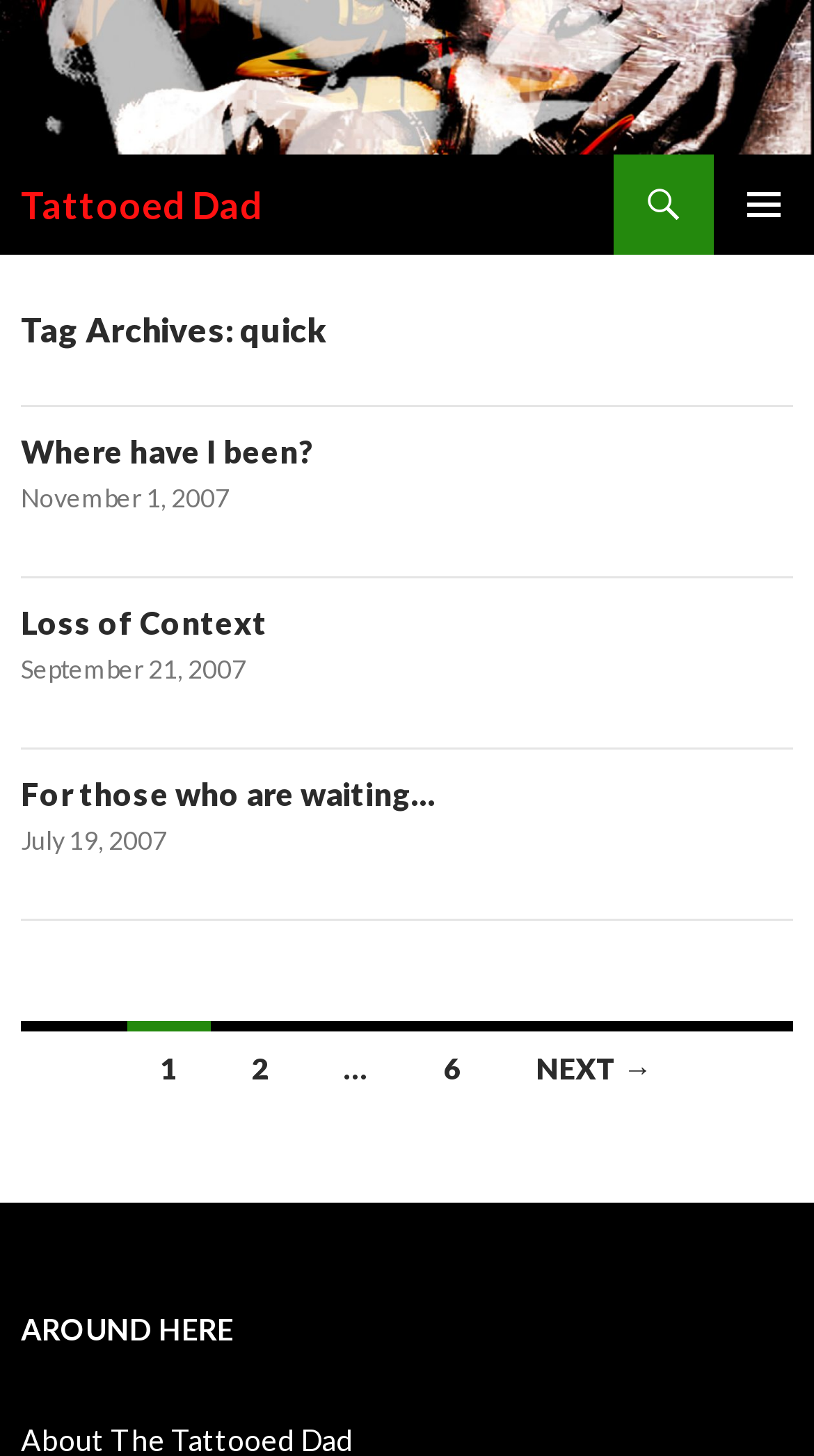Bounding box coordinates are specified in the format (top-left x, top-left y, bottom-right x, bottom-right y). All values are floating point numbers bounded between 0 and 1. Please provide the bounding box coordinate of the region this sentence describes: alt="Find us on Twitter"

None